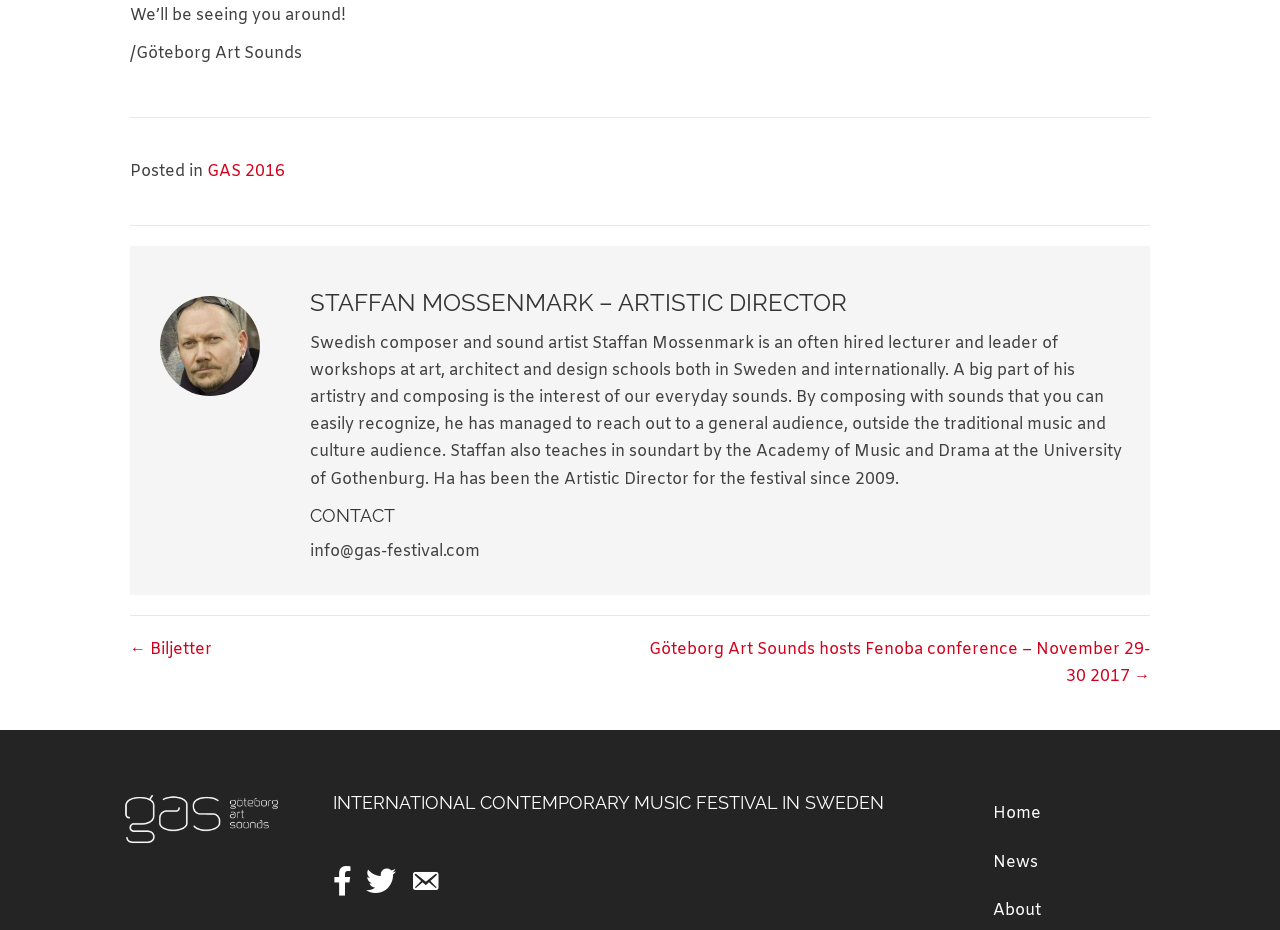Use a single word or phrase to respond to the question:
What is the role of Staffan Mossenmark in the Academy of Music and Drama?

Teaches in soundart